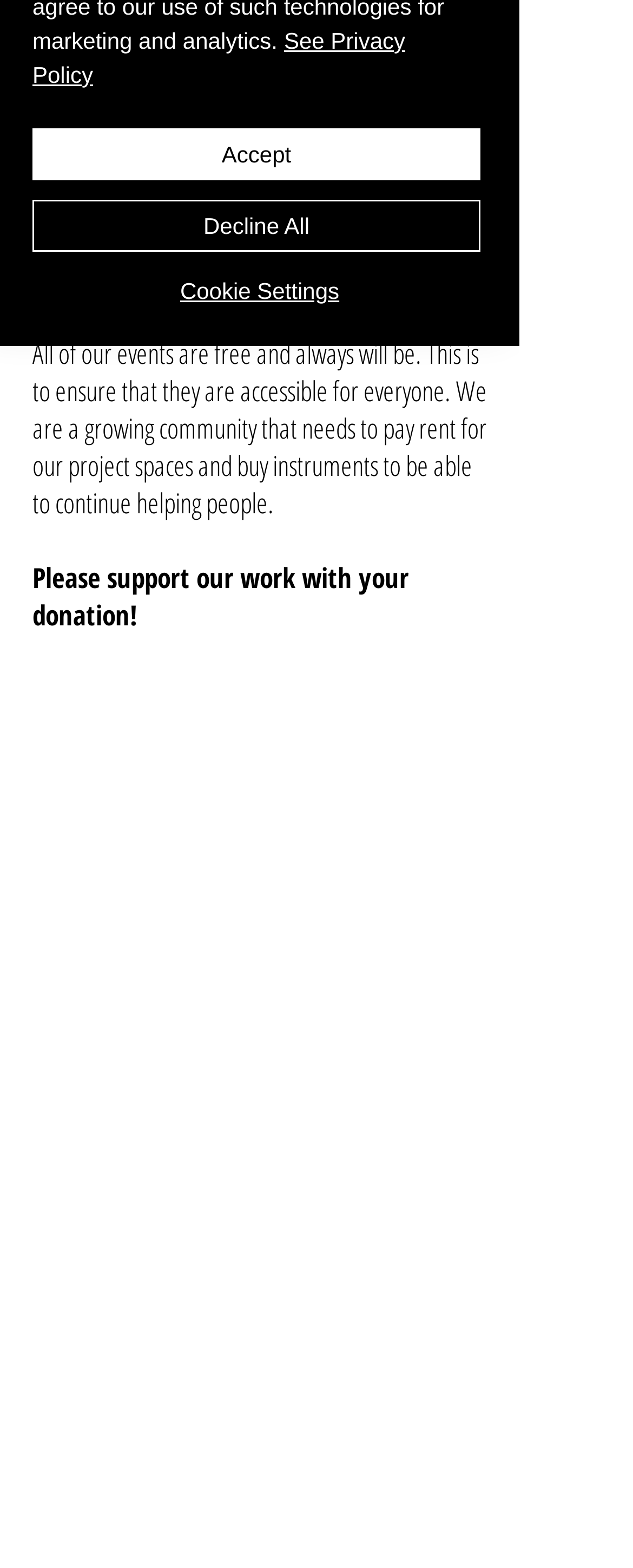Determine the bounding box coordinates for the UI element described. Format the coordinates as (top-left x, top-left y, bottom-right x, bottom-right y) and ensure all values are between 0 and 1. Element description: Fundamentals of the KION Group

None